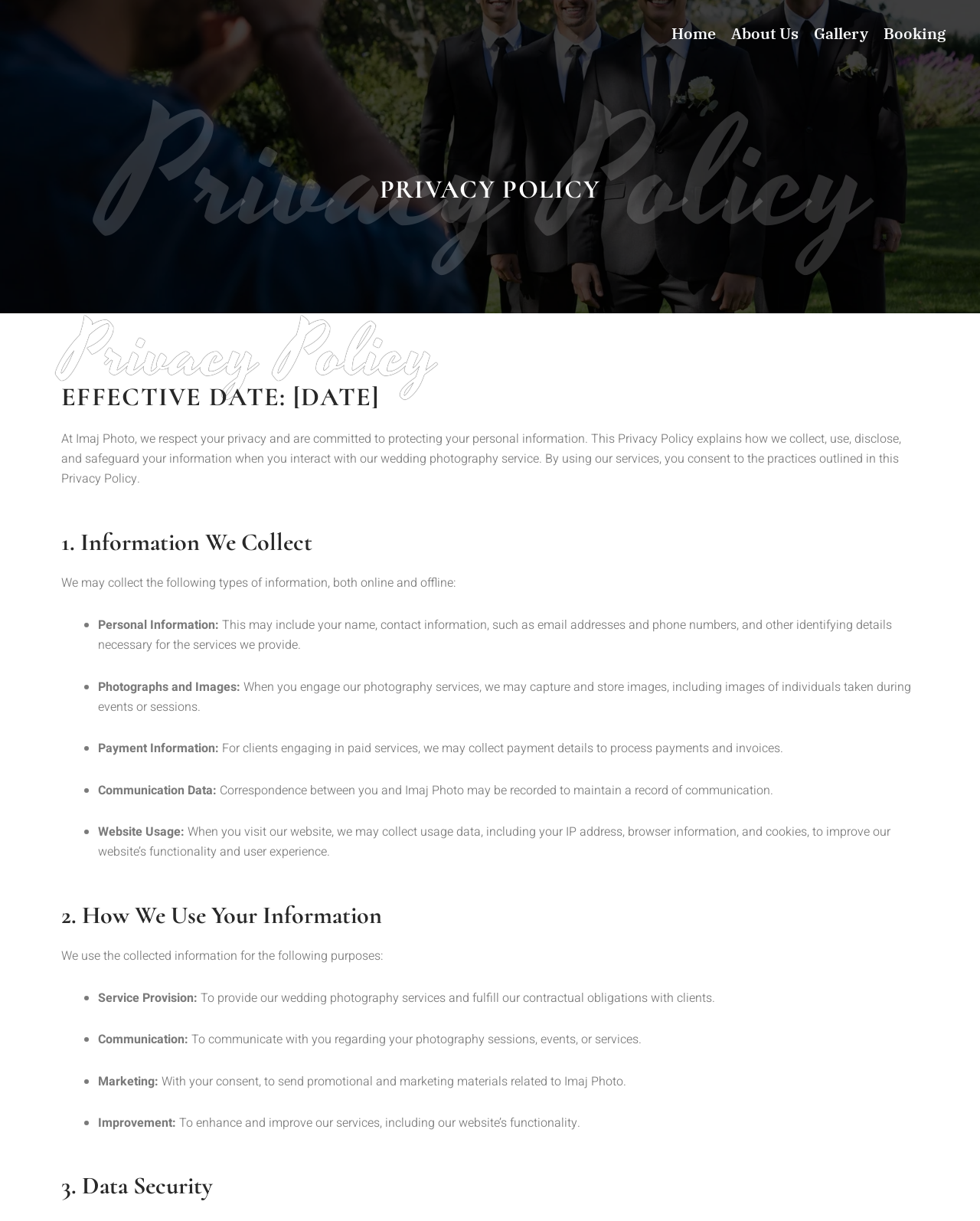What is the effective date of the privacy policy?
Give a detailed and exhaustive answer to the question.

The effective date of the privacy policy is mentioned as 'EFFECTIVE DATE: [DATE]' in the heading, but the actual date is not specified.